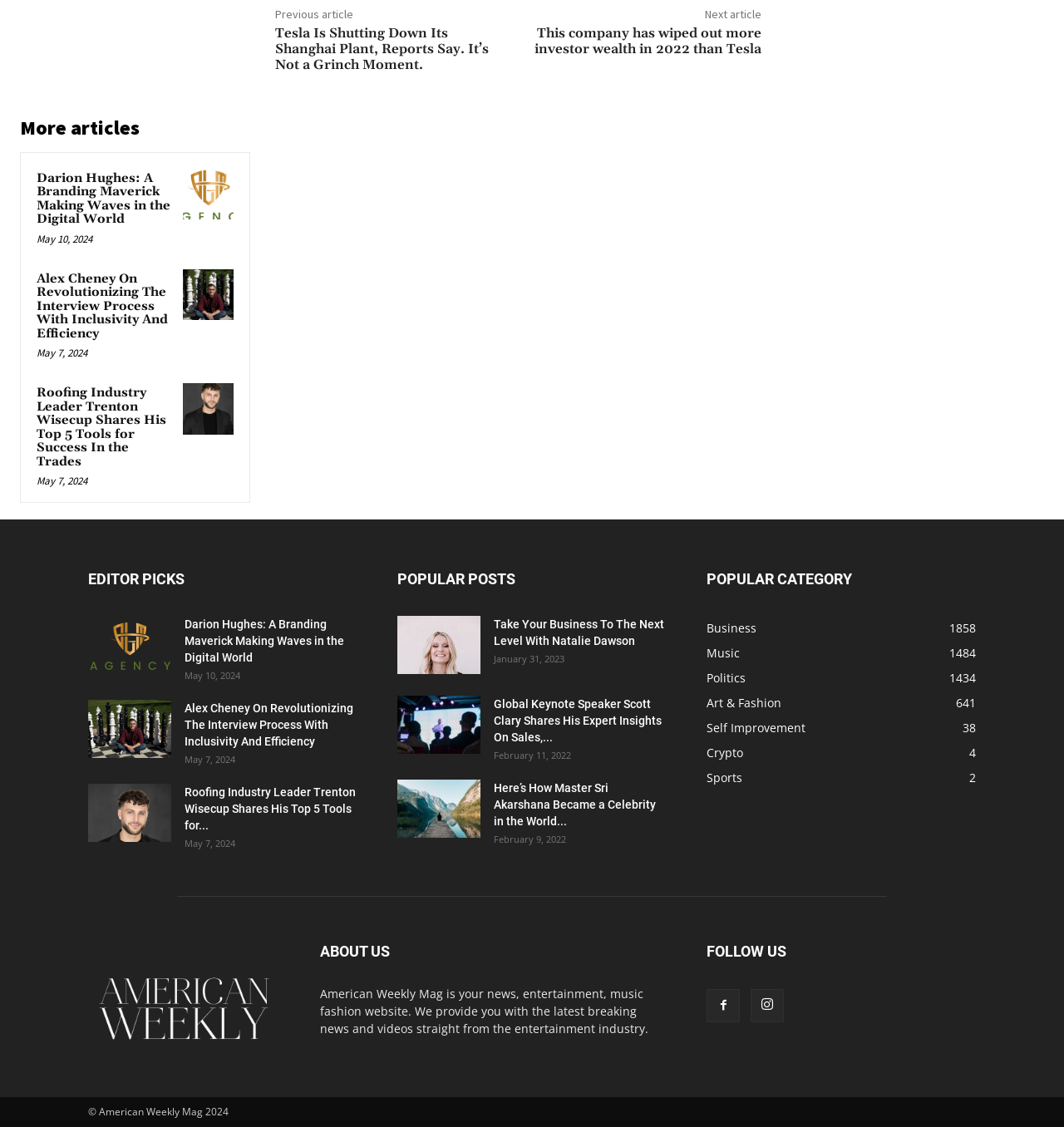Pinpoint the bounding box coordinates of the area that should be clicked to complete the following instruction: "Check the time of the article 'Darion Hughes: A Branding Maverick Making Waves in the Digital World'". The coordinates must be given as four float numbers between 0 and 1, i.e., [left, top, right, bottom].

[0.034, 0.205, 0.087, 0.218]